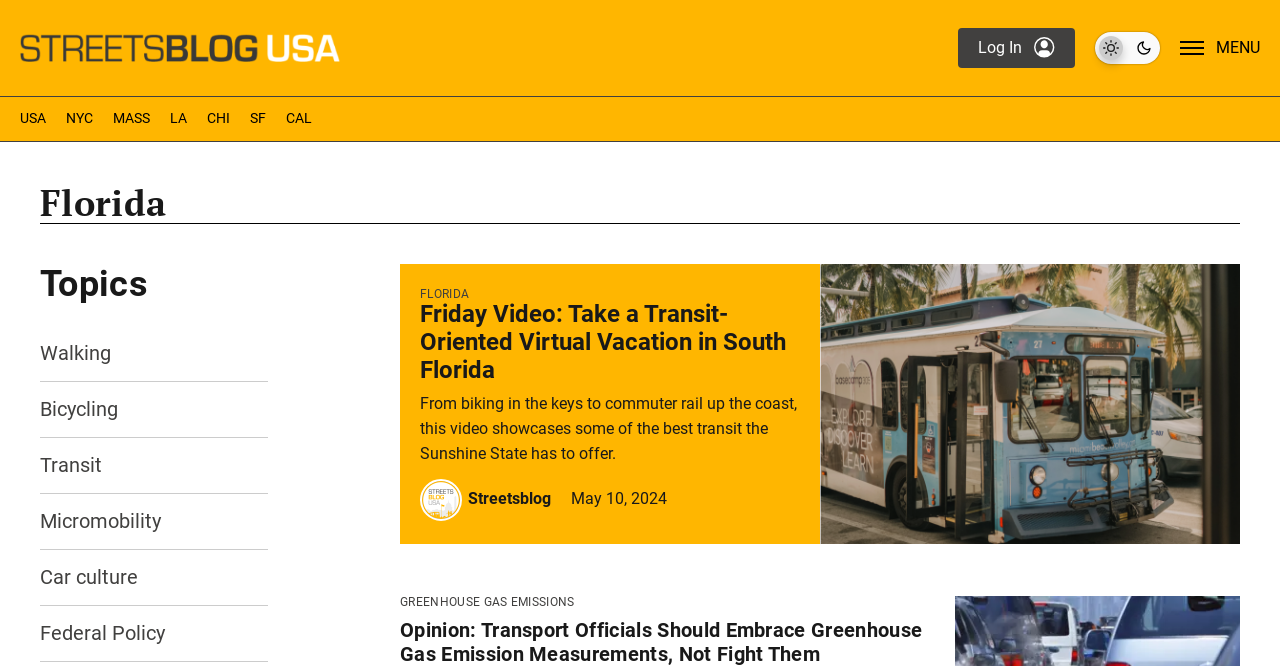Pinpoint the bounding box coordinates of the clickable area necessary to execute the following instruction: "Go to Streetsblog USA home". The coordinates should be given as four float numbers between 0 and 1, namely [left, top, right, bottom].

[0.016, 0.03, 0.266, 0.114]